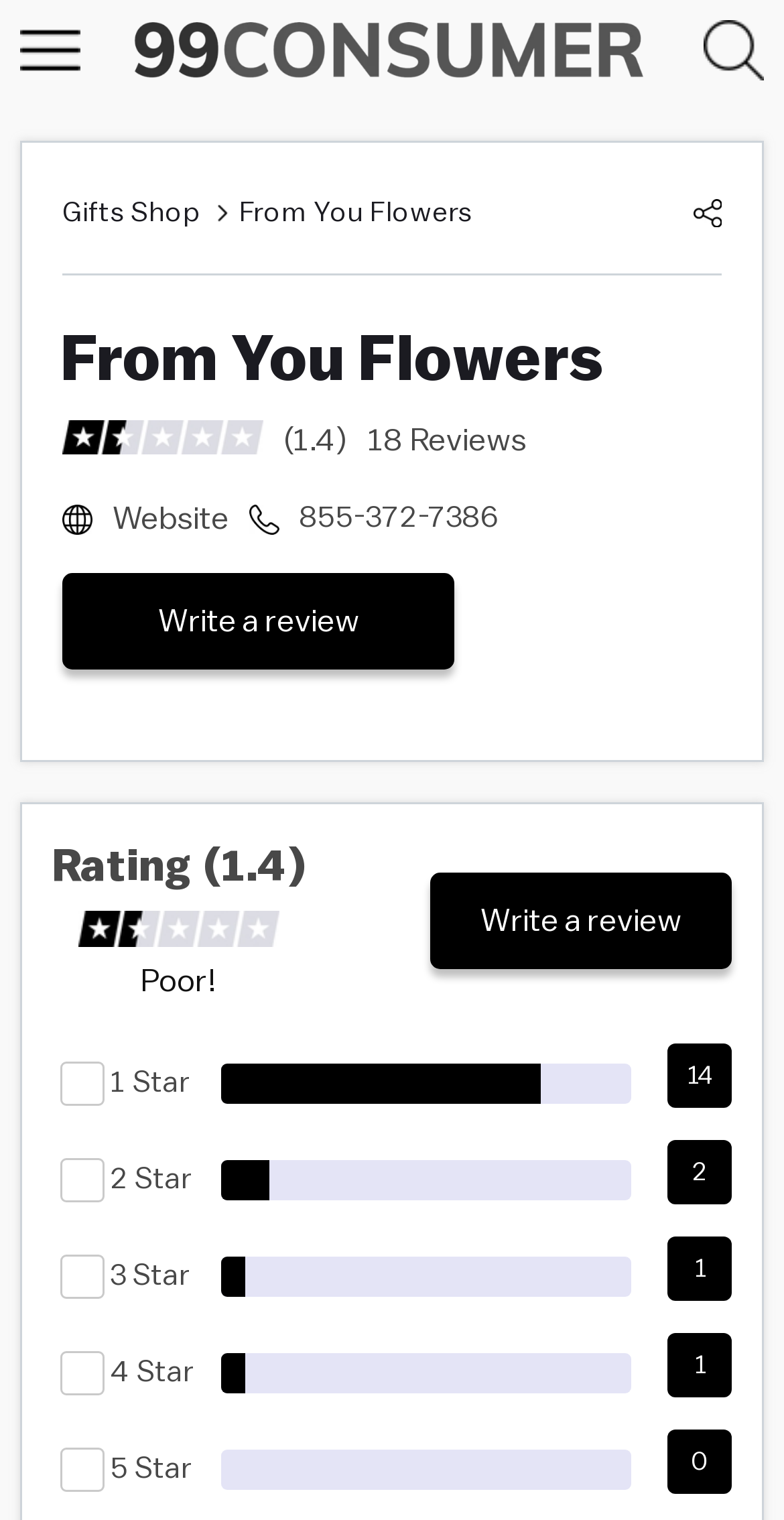What is the percentage of 1-star reviews?
Provide a detailed and extensive answer to the question.

The percentage of 1-star reviews can be found in the review breakdown section of the webpage, where it is displayed as '78%' next to the '1 Star' label.